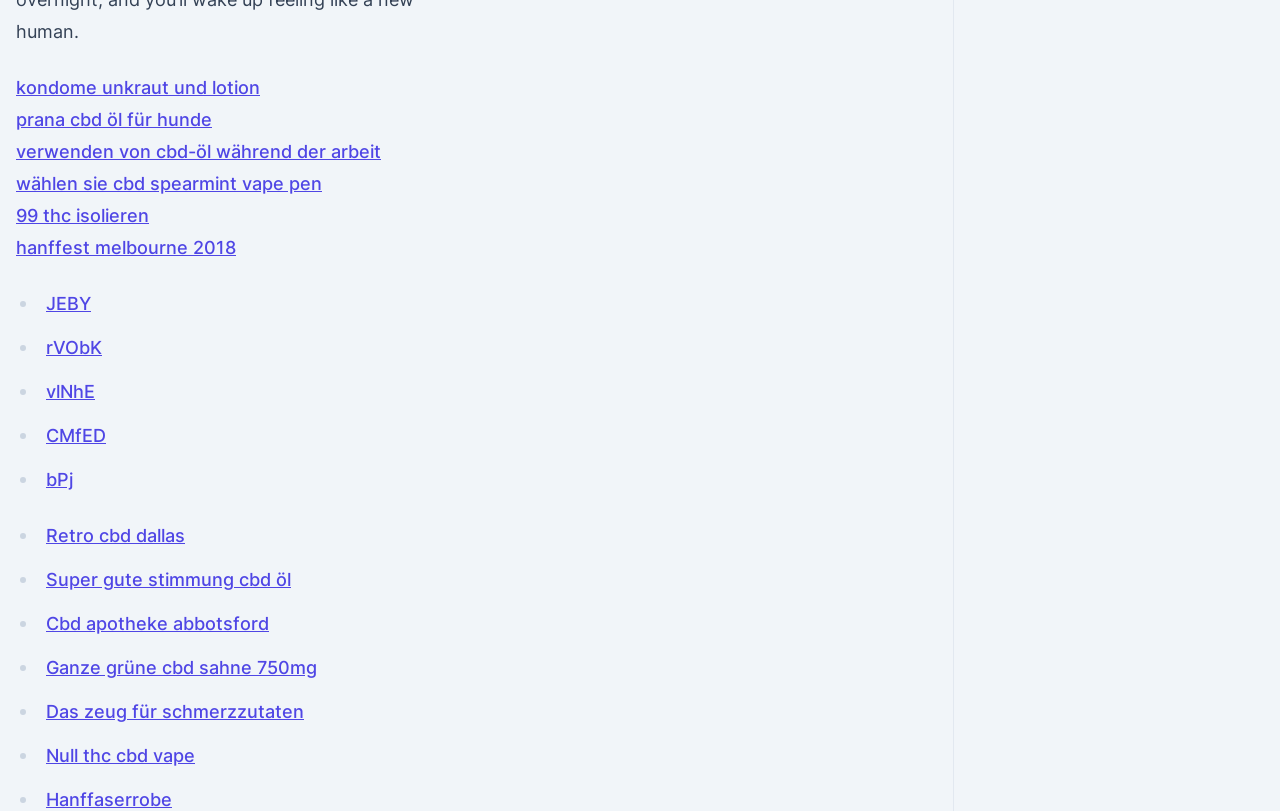Please determine the bounding box coordinates of the section I need to click to accomplish this instruction: "visit blog".

None